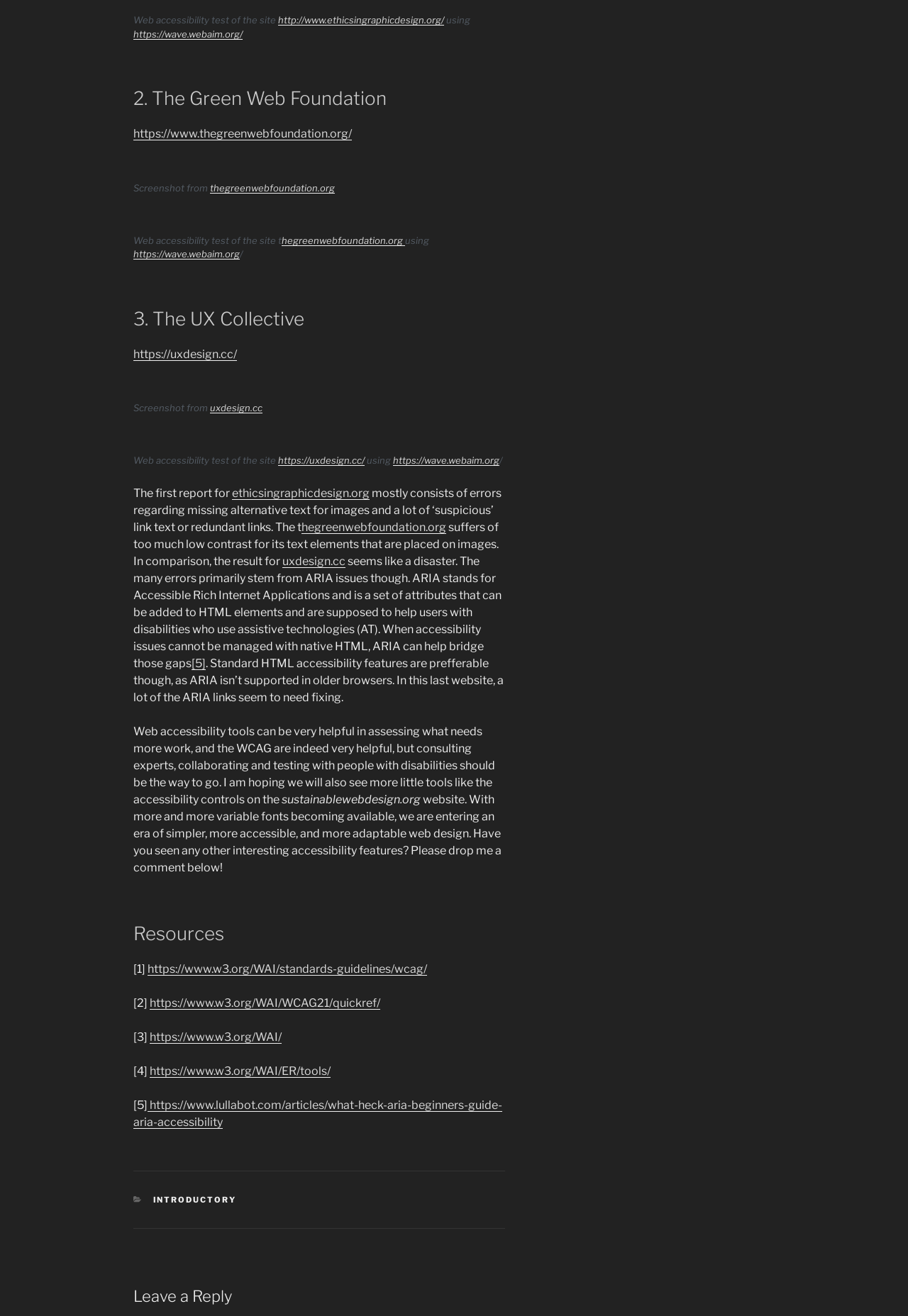What is recommended for achieving better web accessibility?
Please ensure your answer is as detailed and informative as possible.

The text recommends consulting experts, collaborating, and testing with people with disabilities to achieve better web accessibility, rather than just relying on web accessibility tools and guidelines like WCAG.